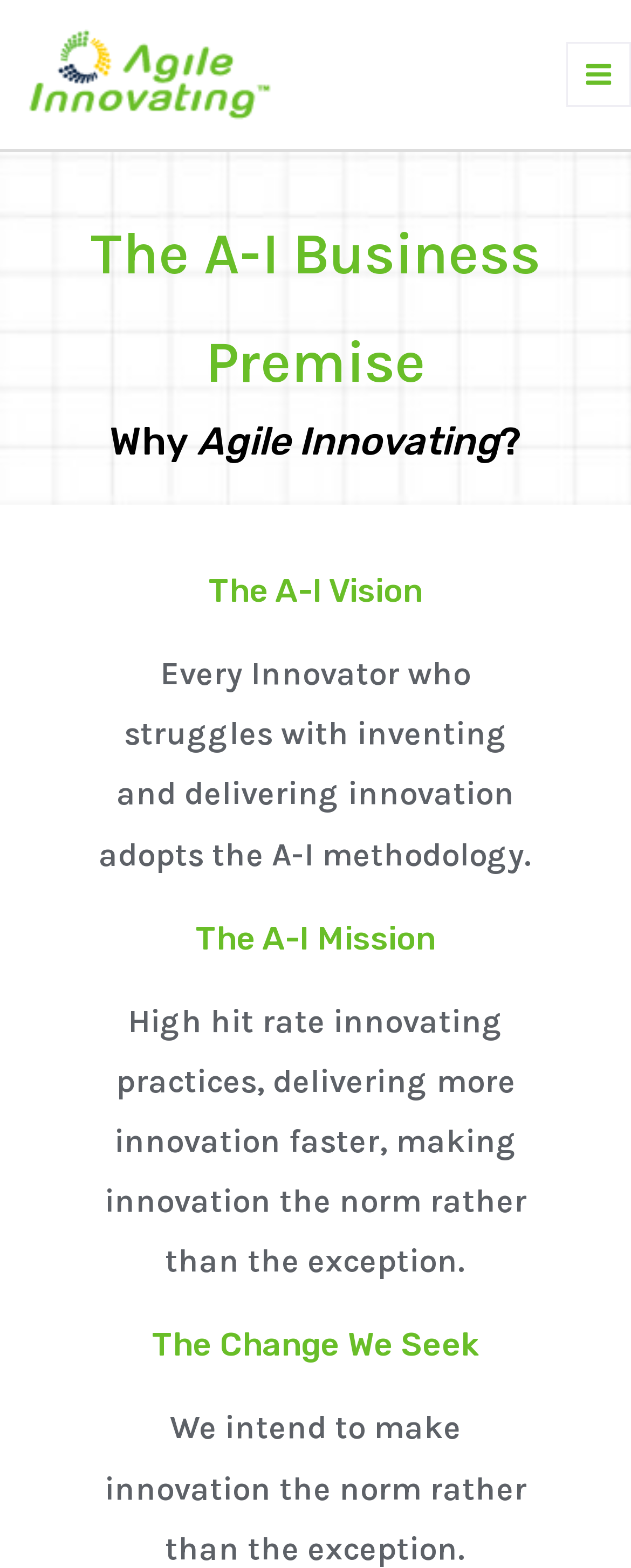Refer to the screenshot and give an in-depth answer to this question: What is the A-I mission?

The A-I mission can be found in the section 'The A-I Mission', which is located below the section 'The A-I Vision'. The mission is described as 'High hit rate innovating practices, delivering more innovation faster, making innovation the norm rather than the exception'.